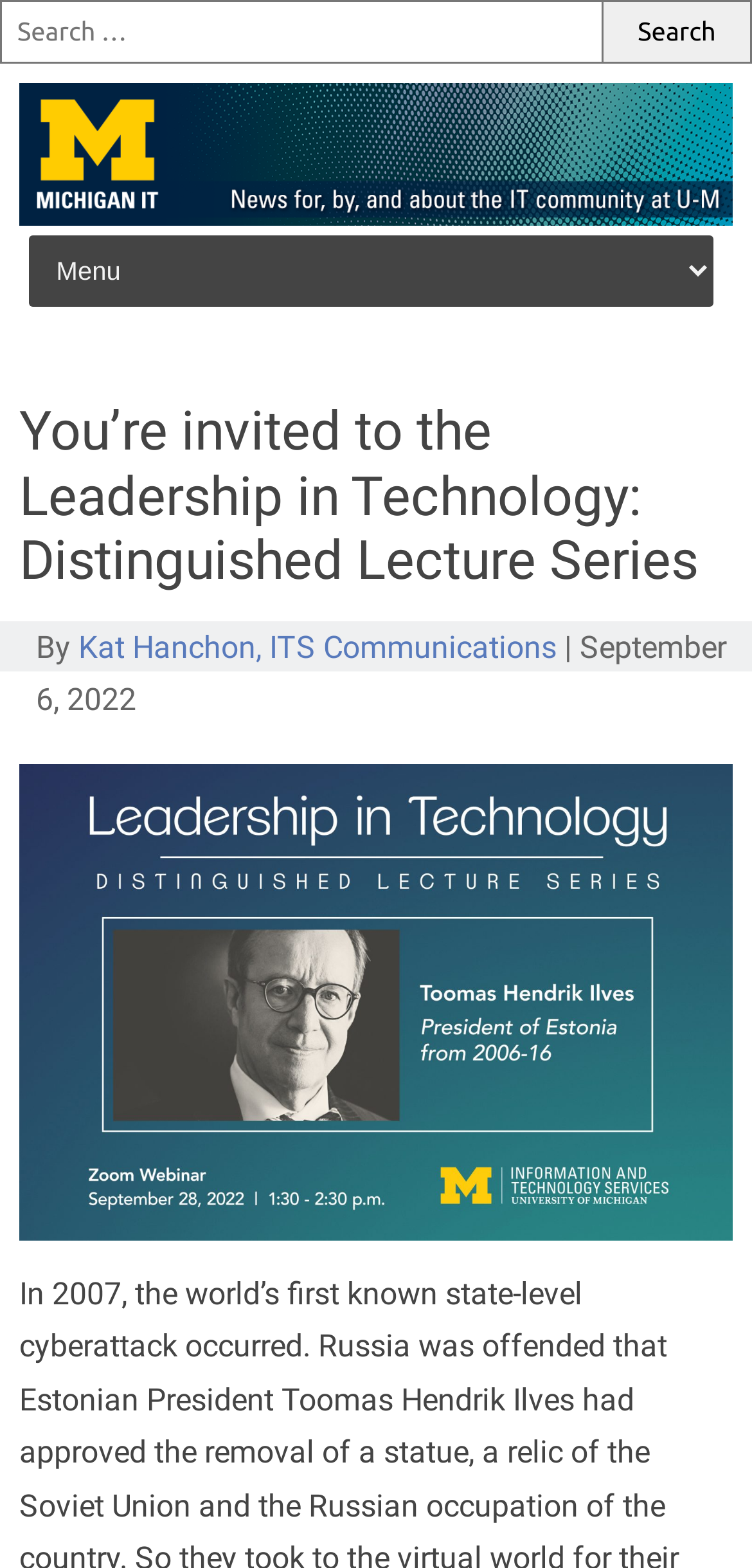Write a detailed summary of the webpage, including text, images, and layout.

The webpage appears to be an article page from Michigan IT News, with a focus on the Leadership in Technology: Distinguished Lecture Series. At the top of the page, there is a search bar with a search box and a search button, spanning almost the entire width of the page. 

Below the search bar, there is a link to "Michigan IT News" accompanied by an image, which is likely a logo. To the right of the logo, there is a link to "Skip to content". 

Further down, there is a combobox that, when expanded, displays a menu. Above the combobox, there is a header section that contains the title of the article, "You’re invited to the Leadership in Technology: Distinguished Lecture Series", in a large font size. Below the title, there is a byline that reads "By Kat Hanchon, ITS Communications" and a date, "September 6, 2022". 

The main content of the page is an image of Toomas Hendrik Ilves, which takes up most of the page's width and height.